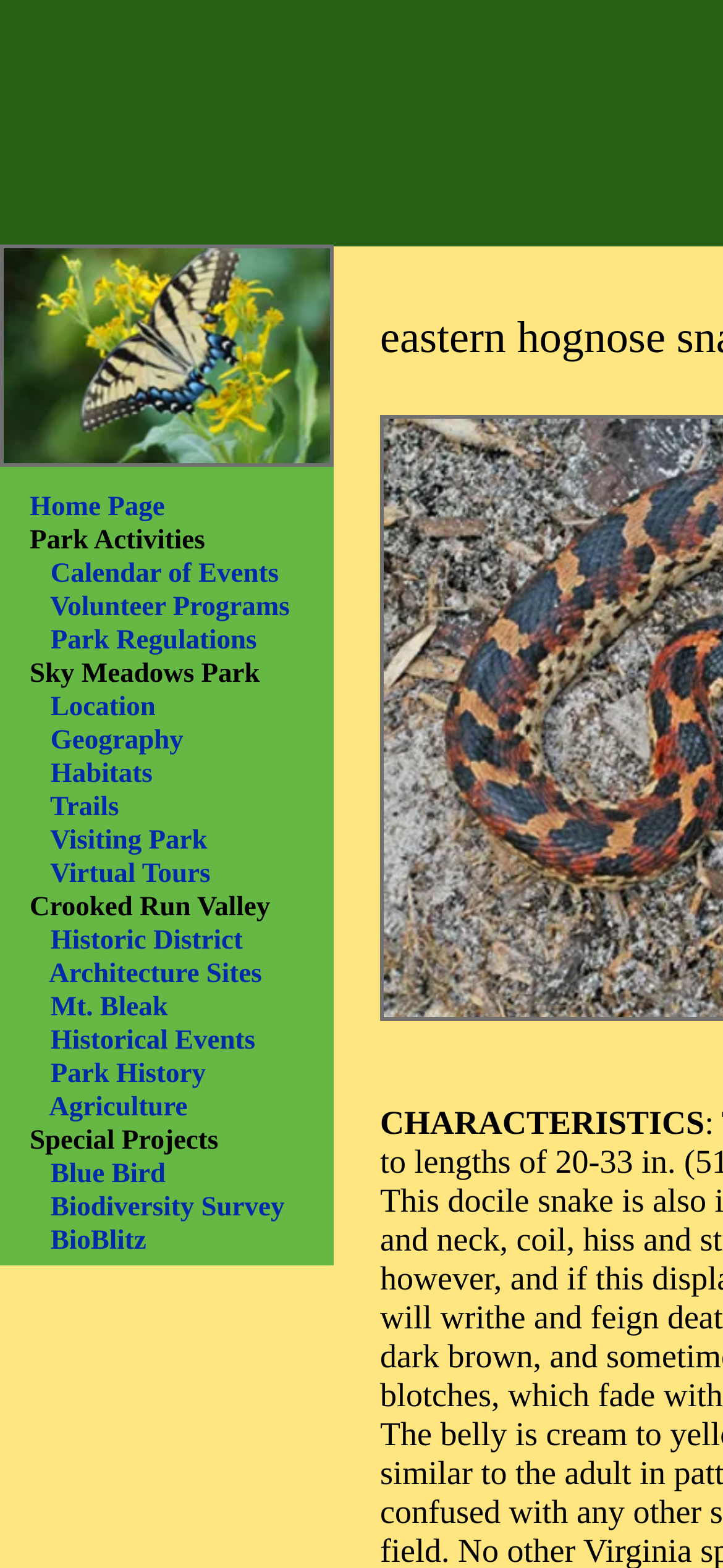Based on the description "Calendar of Events", find the bounding box of the specified UI element.

[0.07, 0.357, 0.385, 0.376]